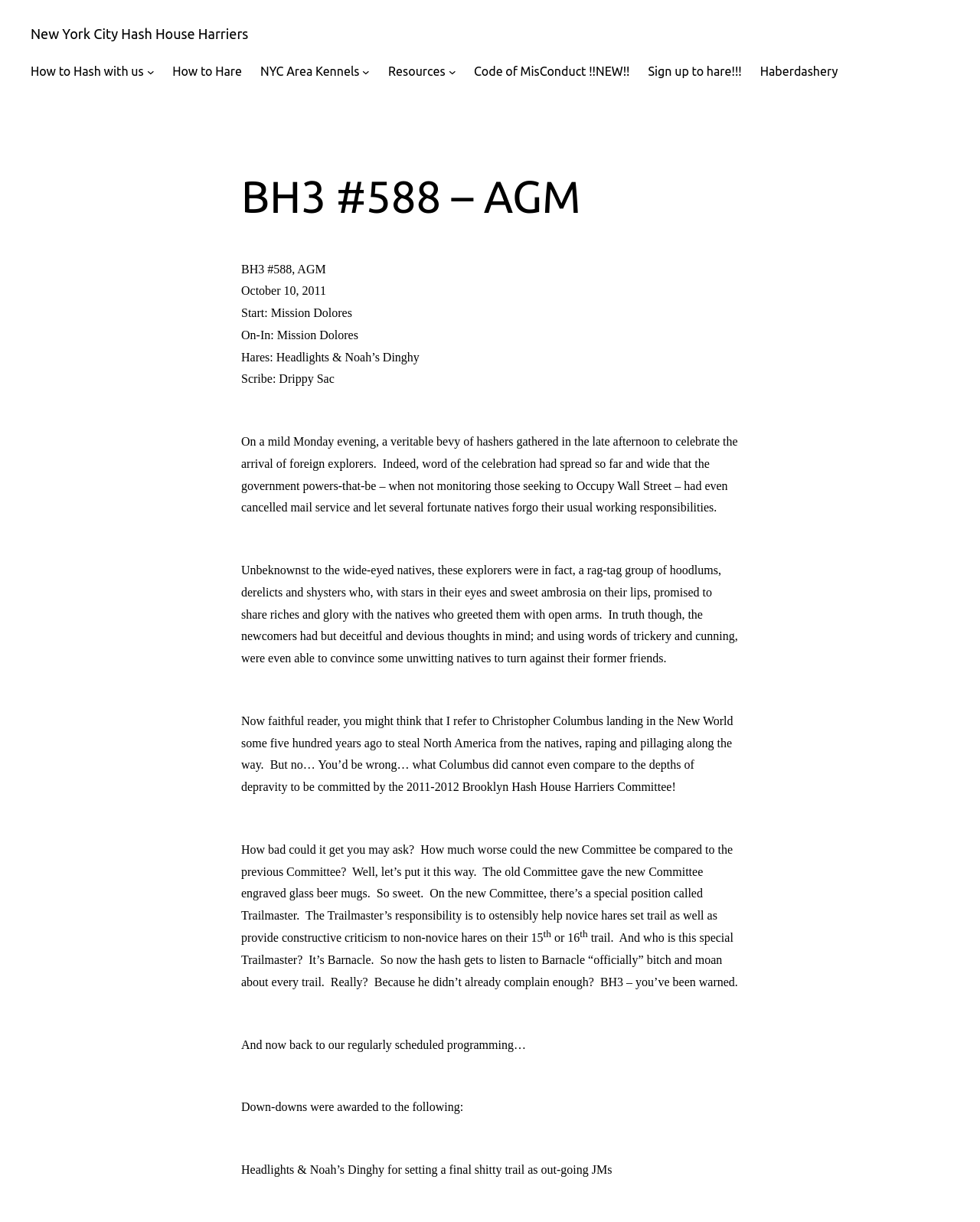Give an extensive and precise description of the webpage.

The webpage is about the New York City Hash House Harriers, a social running group. At the top, there is a heading "BH3 #588 – AGM" followed by a series of links to different pages, including "How to Hash with us", "How to Hare", "NYC Area Kennels", "Resources", "Code of MisConduct!!NEW!!", "Sign up to hare!!!", and "Haberdashery". 

Below the links, there is a section describing a specific event, BH3 #588, which took place on October 10, 2011. The event started at Mission Dolores and the hares were Headlights & Noah’s Dinghy. The scribe was Drippy Sac. 

The main content of the page is a humorous article about the new committee of the Brooklyn Hash House Harriers. The article is written in a playful, tongue-in-cheek style, describing the new committee as a group of "hoodlums, derelicts and shysters" who are trying to deceive the natives (i.e., the hashers). The article goes on to describe the new committee's actions, including the appointment of a Trailmaster, Barnacle, who will "officially" complain about every trail. 

The article is divided into several paragraphs, with some paragraphs containing humorous asides or witty remarks. There are also some blank lines separating the paragraphs, which adds to the lighthearted and playful tone of the article. 

At the end of the article, there is a section listing the down-downs awarded to certain individuals, including Headlights & Noah’s Dinghy for setting a "final shitty trail" as outgoing Joint Masters.